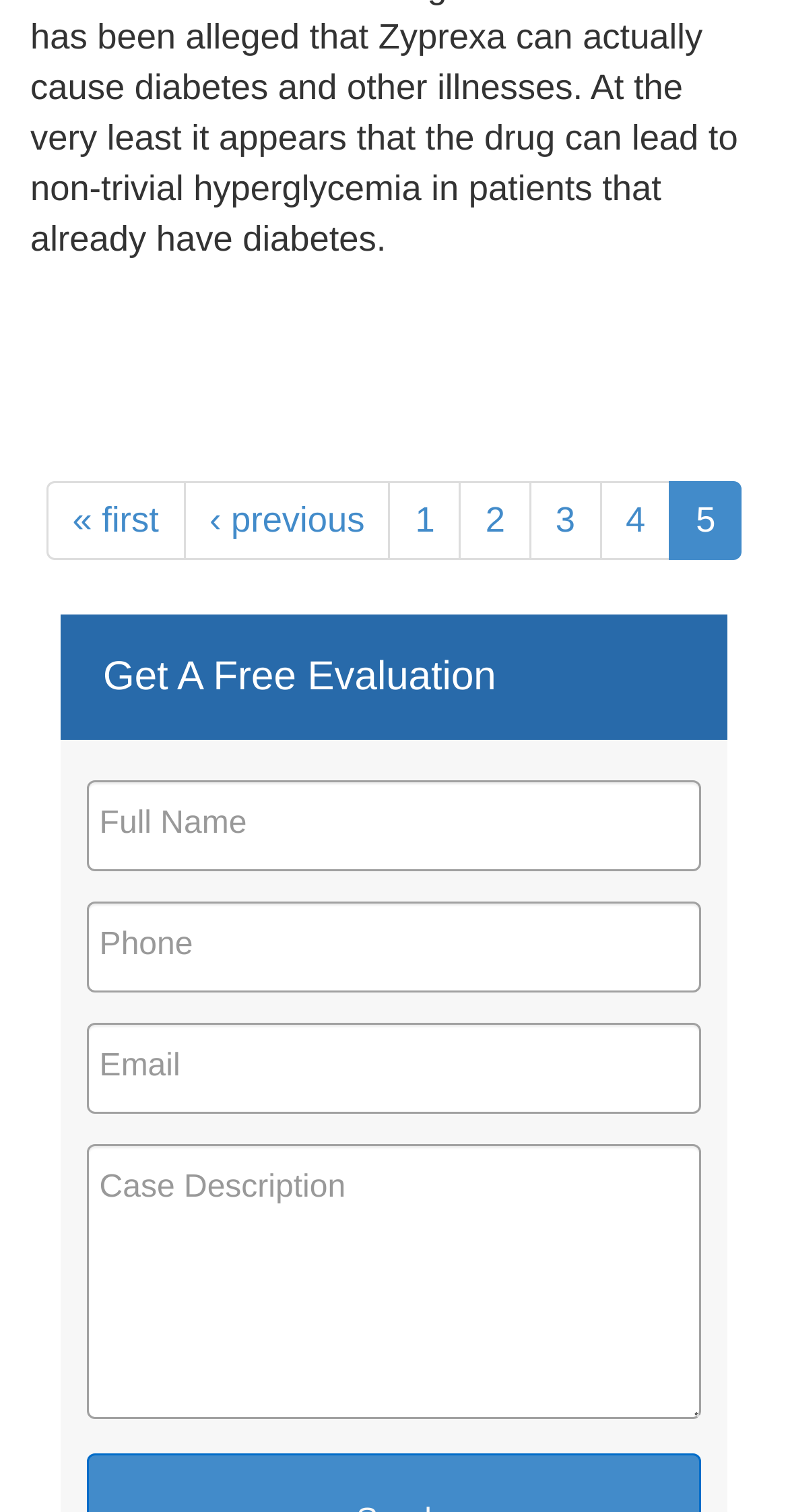Please specify the coordinates of the bounding box for the element that should be clicked to carry out this instruction: "get a free evaluation". The coordinates must be four float numbers between 0 and 1, formatted as [left, top, right, bottom].

[0.077, 0.407, 0.923, 0.489]